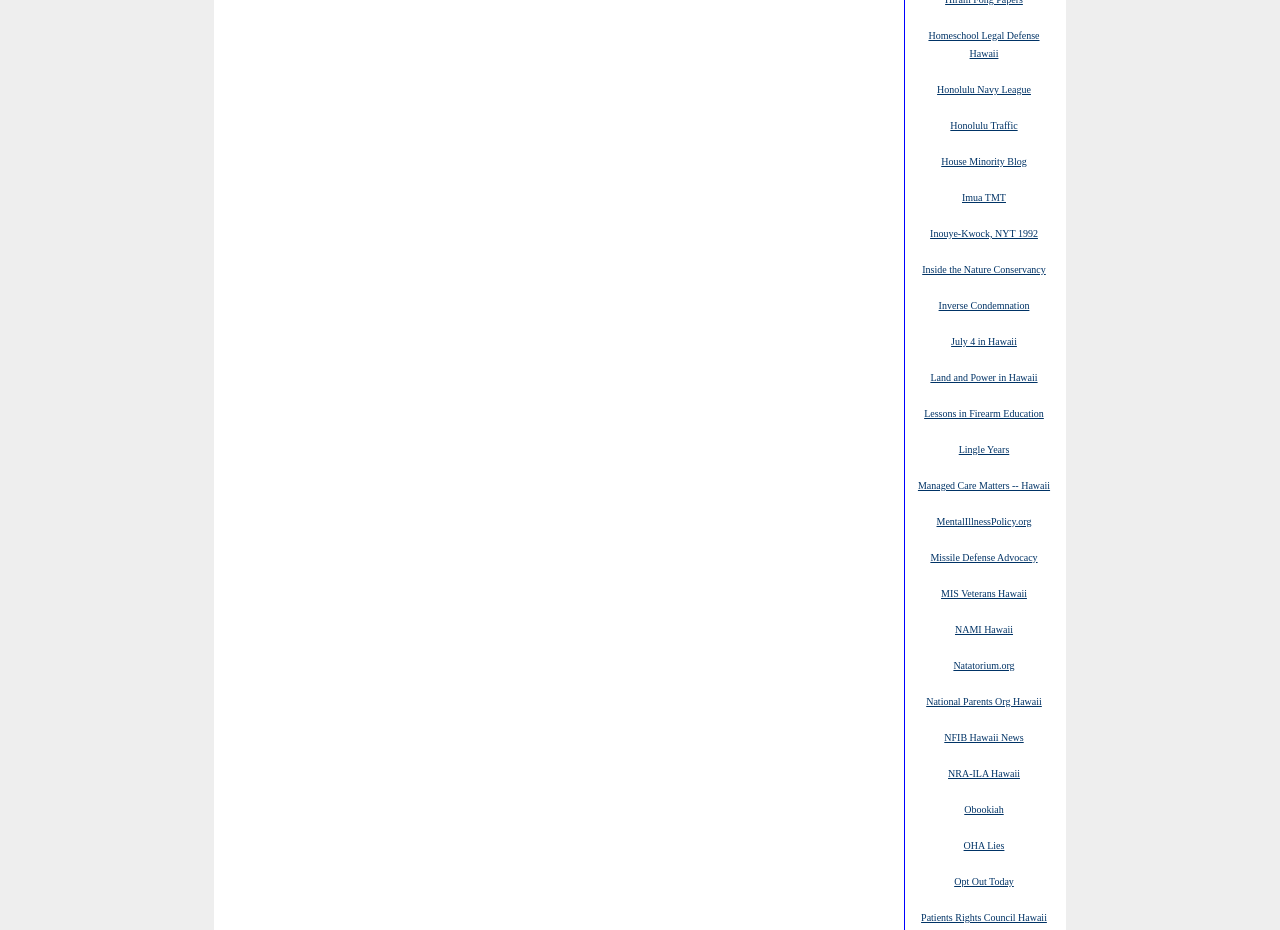Please respond to the question with a concise word or phrase:
Are the links arranged in a vertical or horizontal order?

Vertical